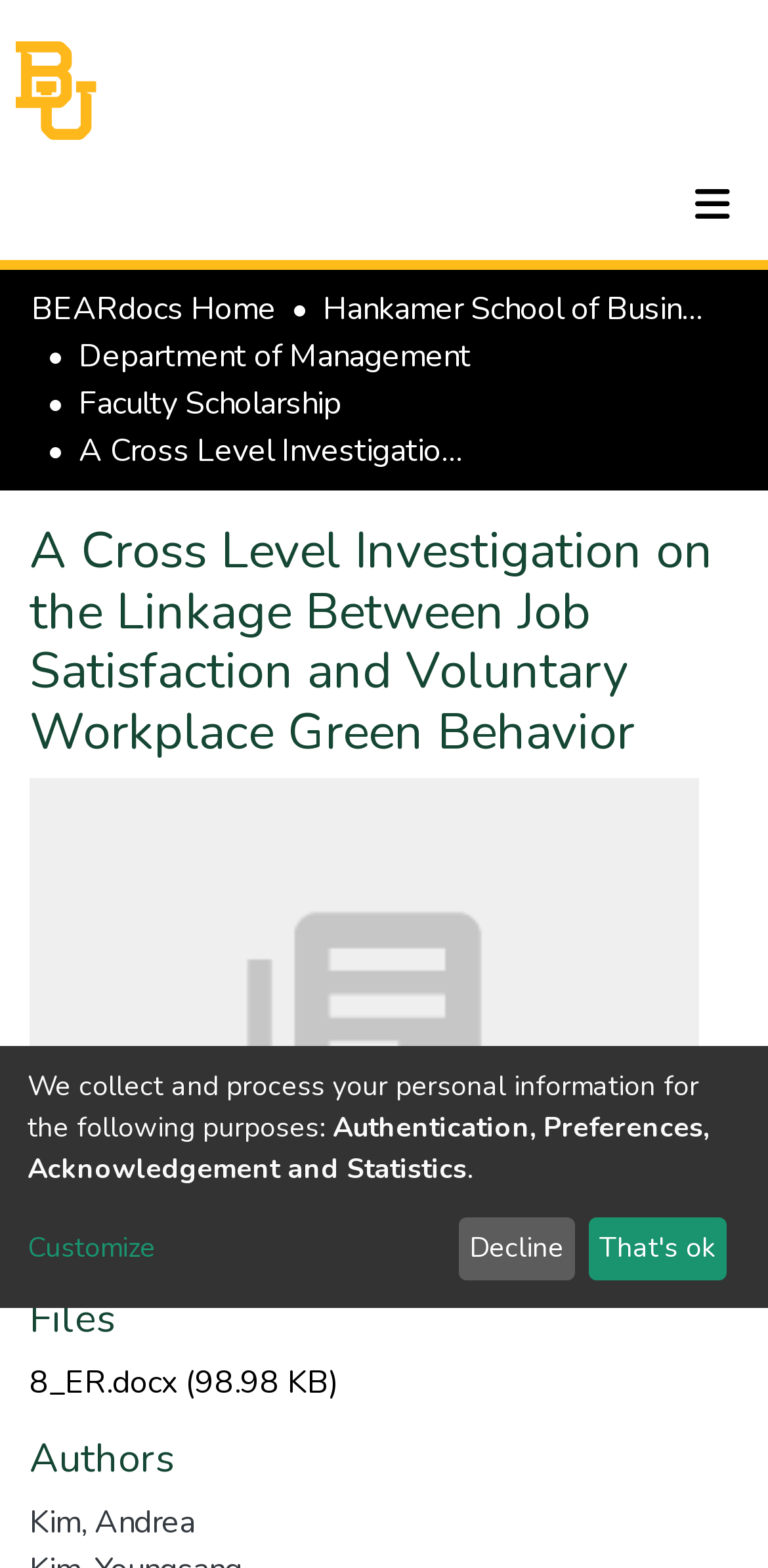Please reply to the following question with a single word or a short phrase:
How many files are available for download?

1